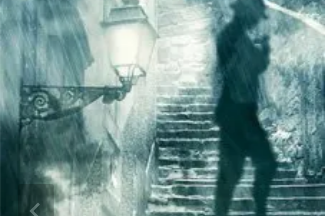Create a detailed narrative of what is happening in the image.

The image depicts a mysterious scene set in a dimly lit environment, featuring a shadowy figure ascending a set of stone stairs. The atmosphere is enhanced by rain, which blurs the background, giving the impression of a foggy night. A vintage street lamp casts a soft glow, illuminating part of the stairs and adding to the eerie ambiance. This visually striking representation is related to the production titled "Sherlock Holmes and the Invisible Thing – Tabard Theatre," suggesting themes of intrigue and suspense associated with classic detective tales.